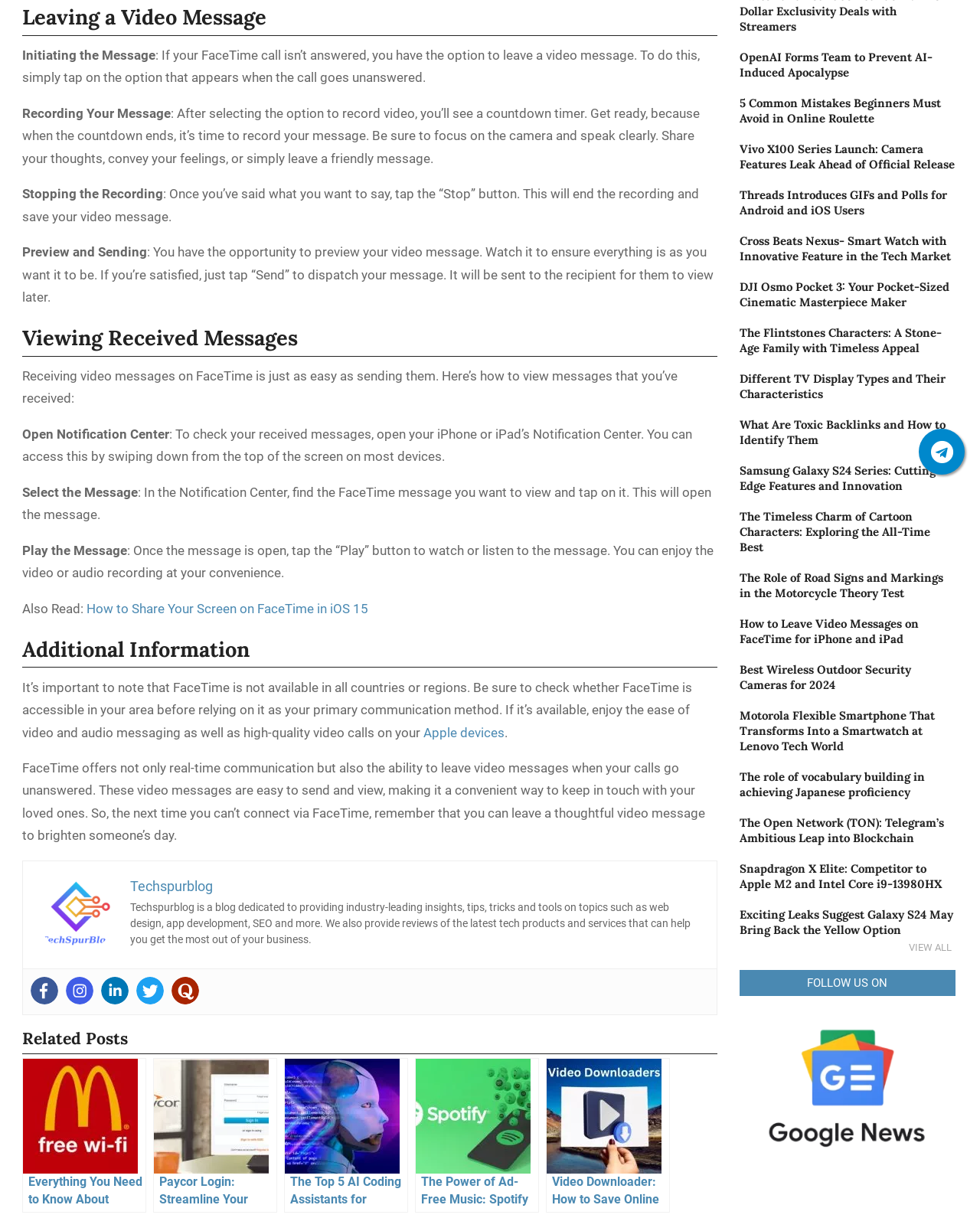Given the element description: "title="Quora"", predict the bounding box coordinates of the UI element it refers to, using four float numbers between 0 and 1, i.e., [left, top, right, bottom].

[0.175, 0.802, 0.203, 0.825]